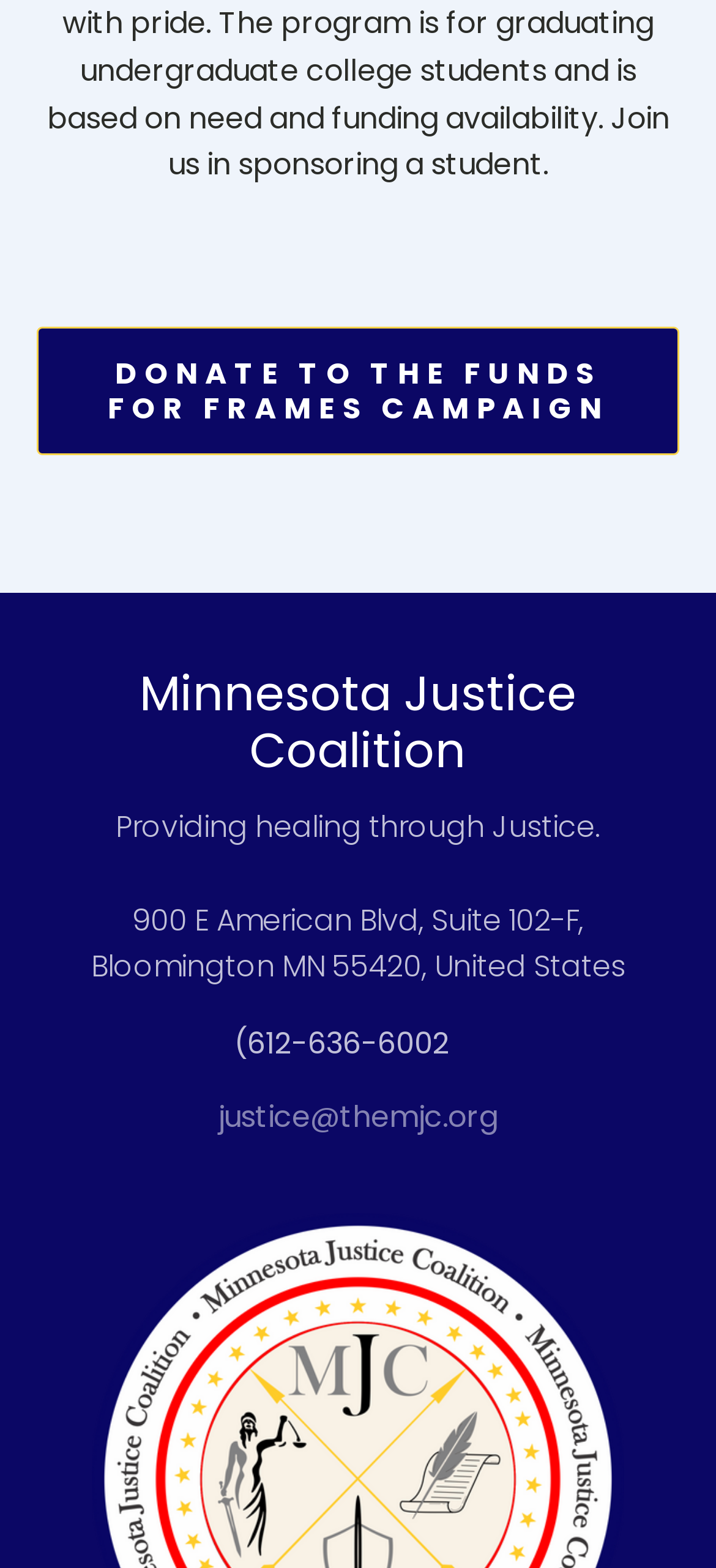Find the bounding box of the element with the following description: "ArtOn Studio". The coordinates must be four float numbers between 0 and 1, formatted as [left, top, right, bottom].

None